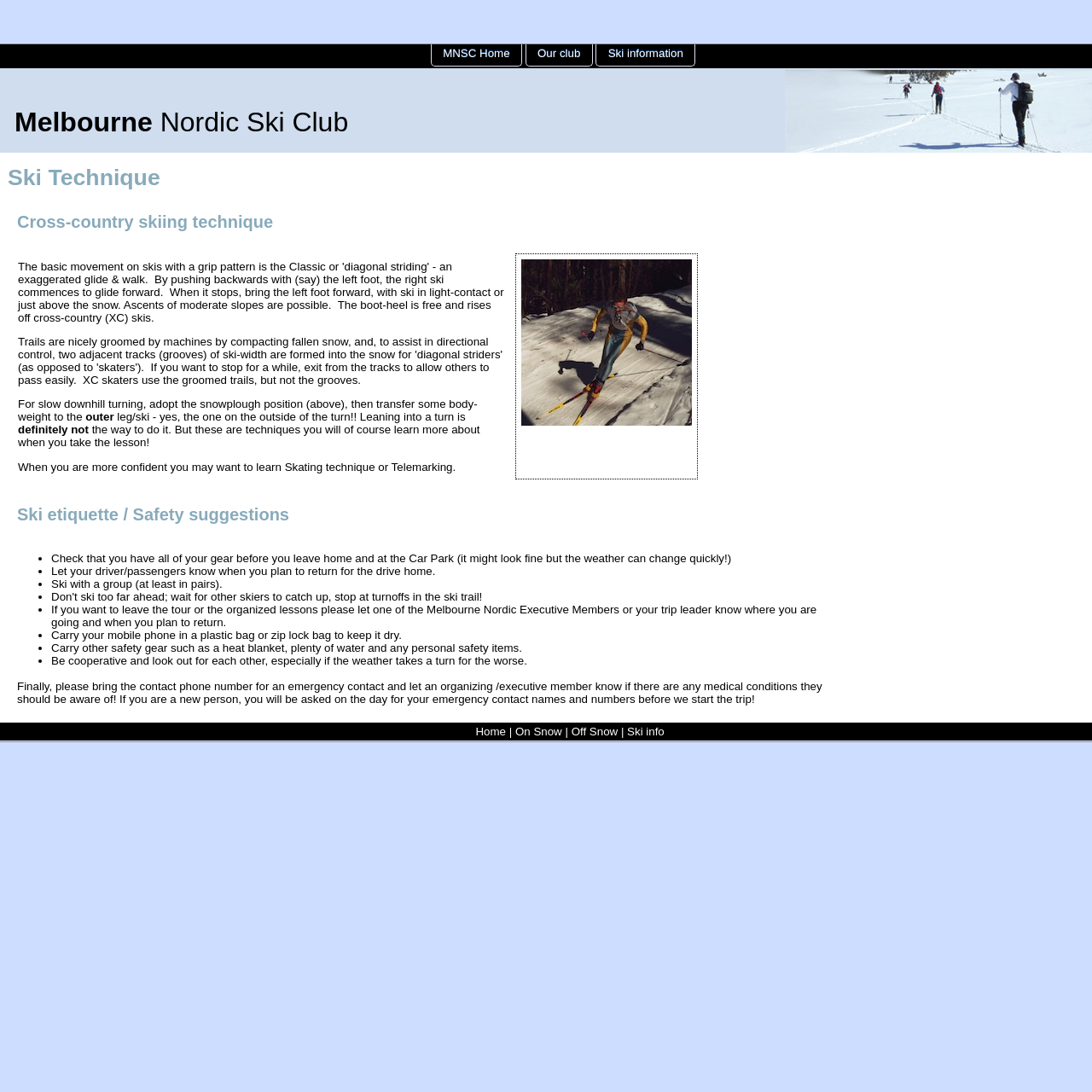Please identify the bounding box coordinates of the clickable area that will fulfill the following instruction: "Learn about Ski etiquette / Safety suggestions". The coordinates should be in the format of four float numbers between 0 and 1, i.e., [left, top, right, bottom].

[0.015, 0.462, 0.755, 0.481]